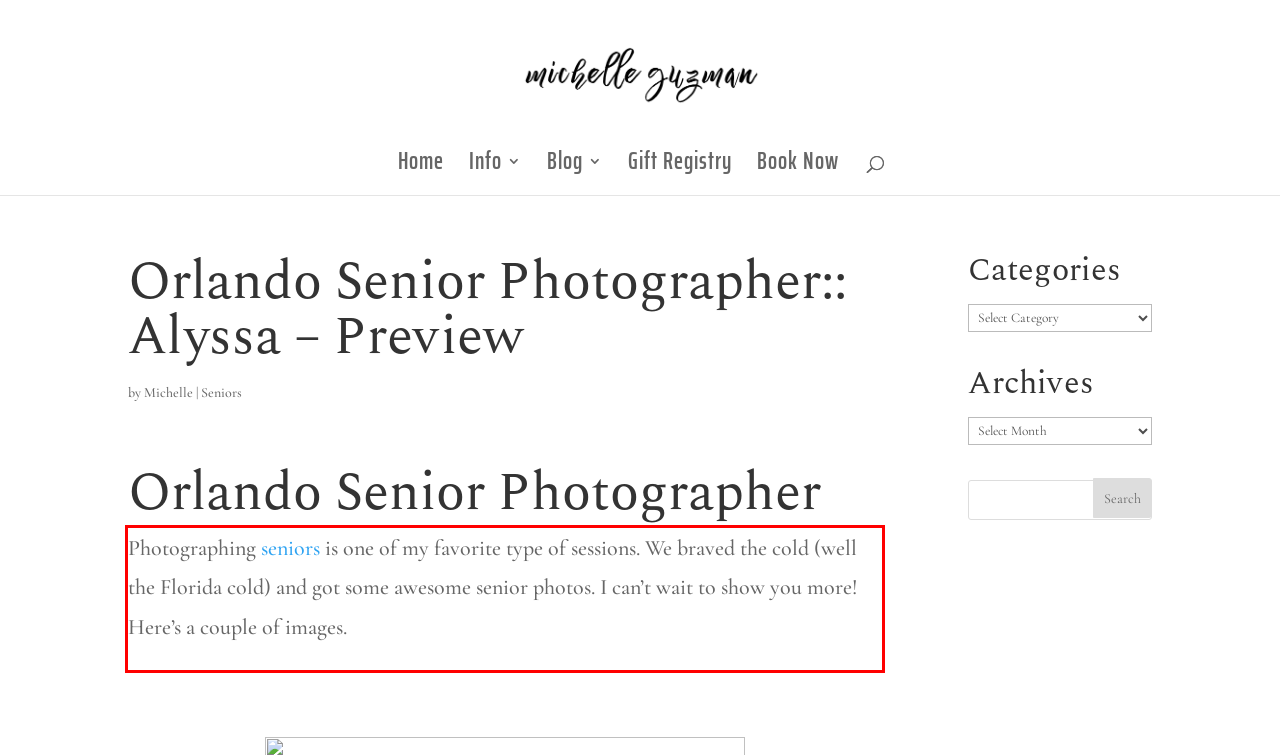Examine the screenshot of the webpage, locate the red bounding box, and generate the text contained within it.

Photographing seniors is one of my favorite type of sessions. We braved the cold (well the Florida cold) and got some awesome senior photos. I can’t wait to show you more! Here’s a couple of images.